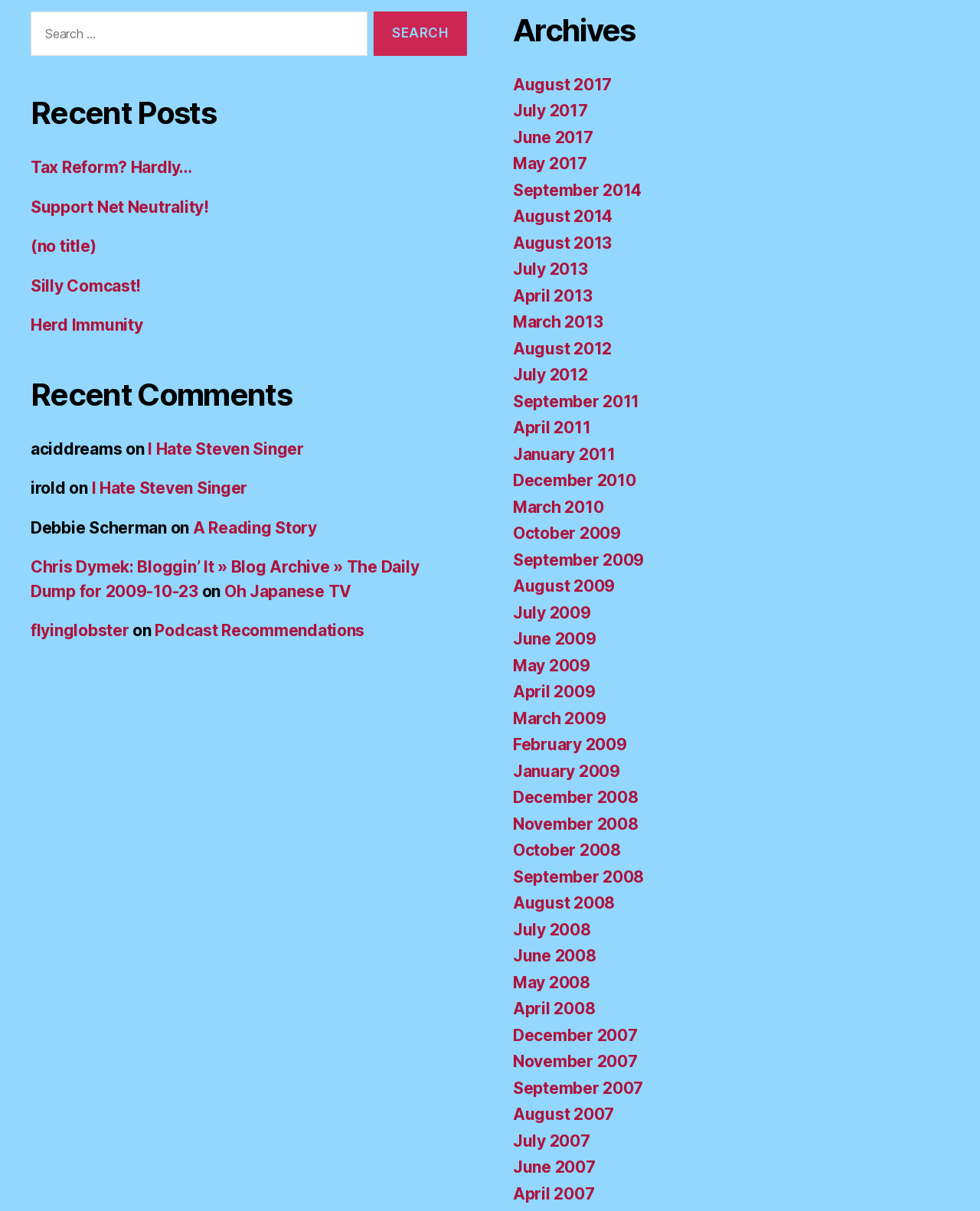Please identify the bounding box coordinates of the element I need to click to follow this instruction: "Search for something".

[0.031, 0.009, 0.375, 0.046]